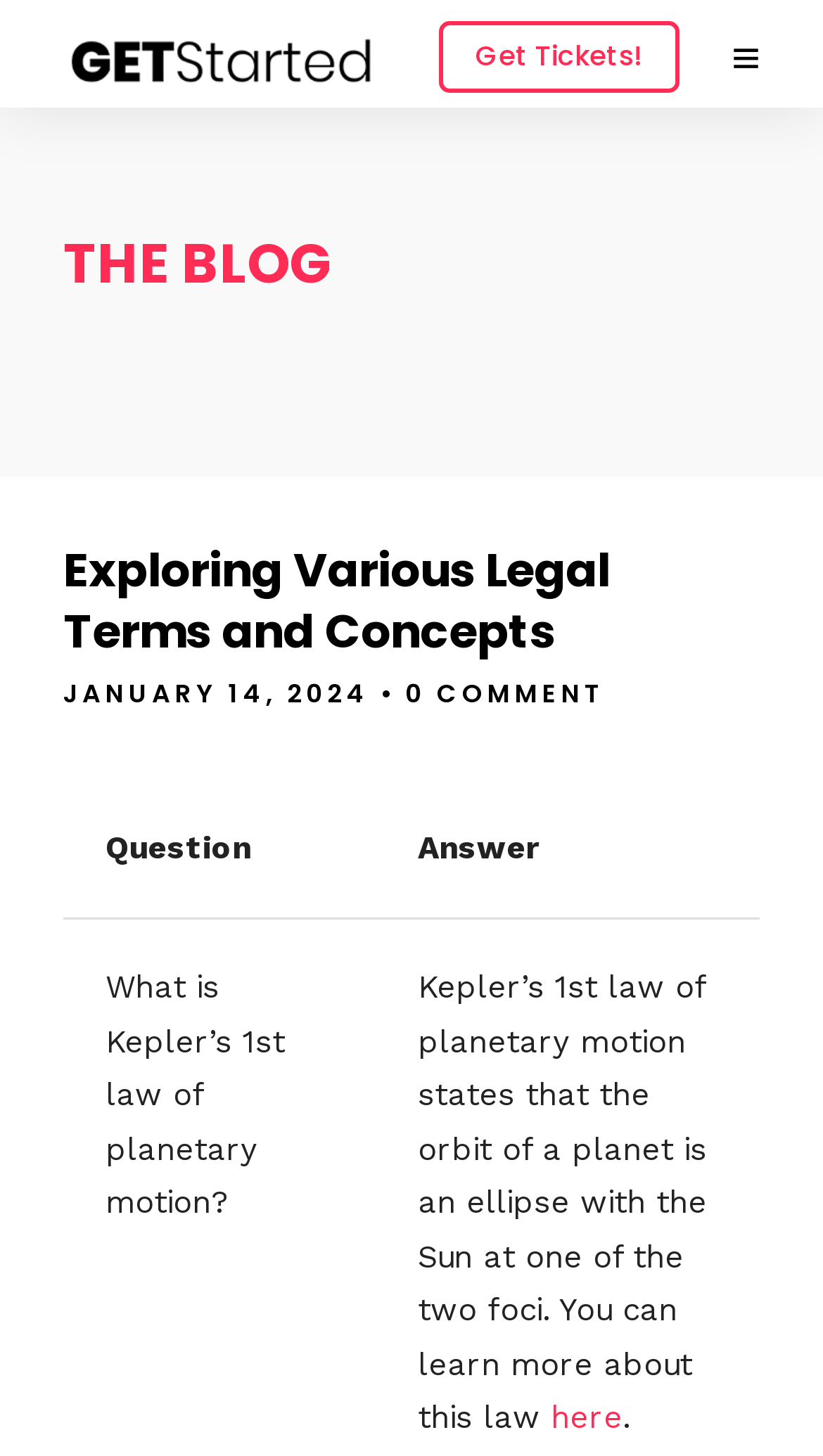Given the following UI element description: "Get Tickets!", find the bounding box coordinates in the webpage screenshot.

[0.533, 0.014, 0.826, 0.064]